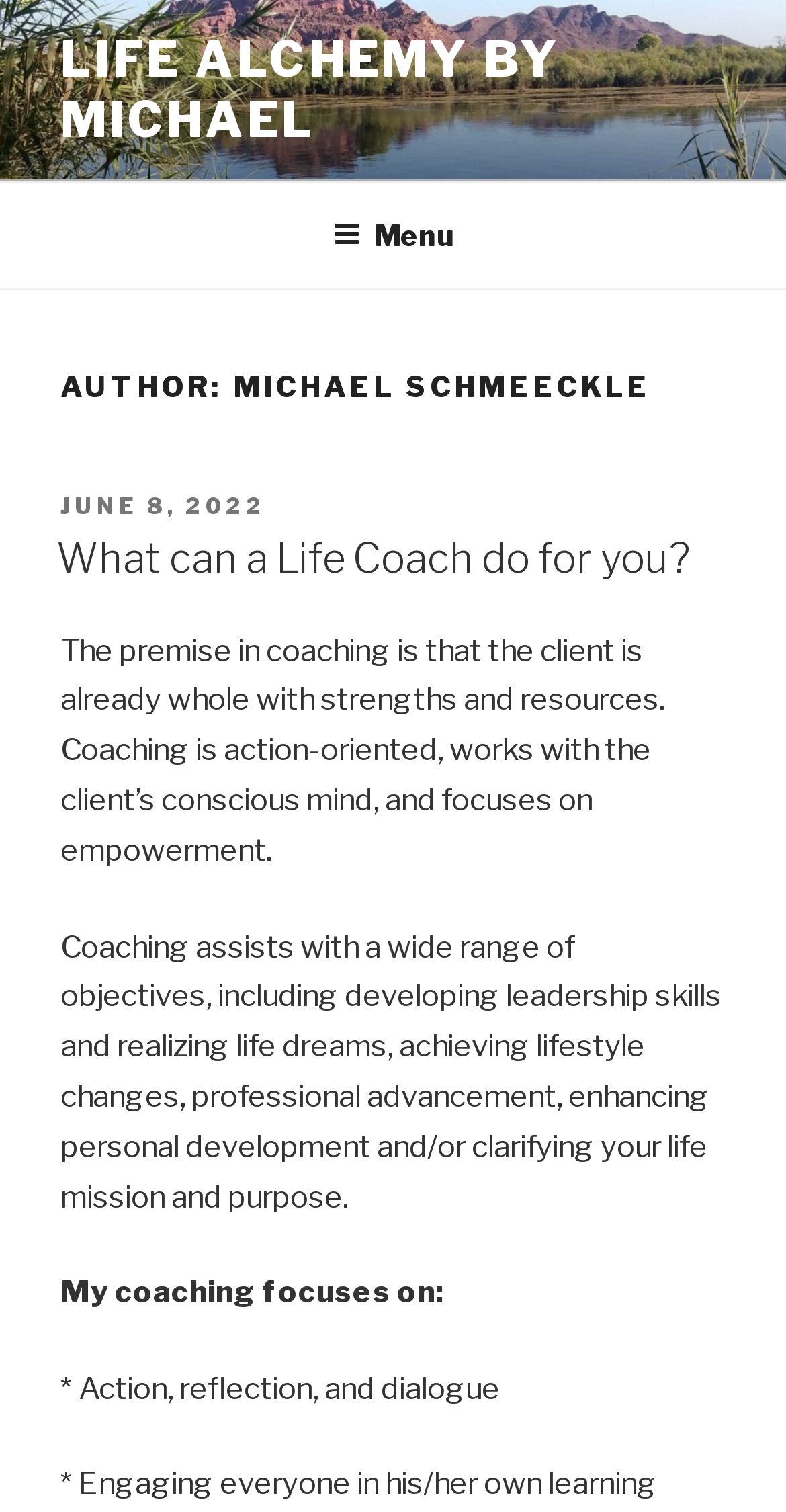Offer an extensive depiction of the webpage and its key elements.

The webpage is about Michael Schmeeckle, an author at Life Alchemy by Michael. At the top left of the page, there is a link to "LIFE ALCHEMY BY MICHAEL". Below it, there is a navigation menu labeled "Top Menu" that spans the entire width of the page. Within this menu, there is a button labeled "Menu" that is located roughly in the middle of the menu.

Below the navigation menu, there is a heading that reads "AUTHOR: MICHAEL SCHMEECKLE". This heading is followed by a section that contains information about the author. In this section, there is a header that contains the text "POSTED ON" and a link to a date, "JUNE 8, 2022". Below this, there is a heading that asks "What can a Life Coach do for you?" followed by a link to the same question.

The main content of the page is a passage of text that describes the premise of coaching, stating that it is action-oriented and focuses on empowerment. The passage also explains that coaching can assist with a wide range of objectives, including developing leadership skills, achieving lifestyle changes, and clarifying one's life mission and purpose.

Finally, there is a section that outlines the focus of Michael's coaching, which includes action, reflection, and dialogue, as well as engaging everyone in their own learning.